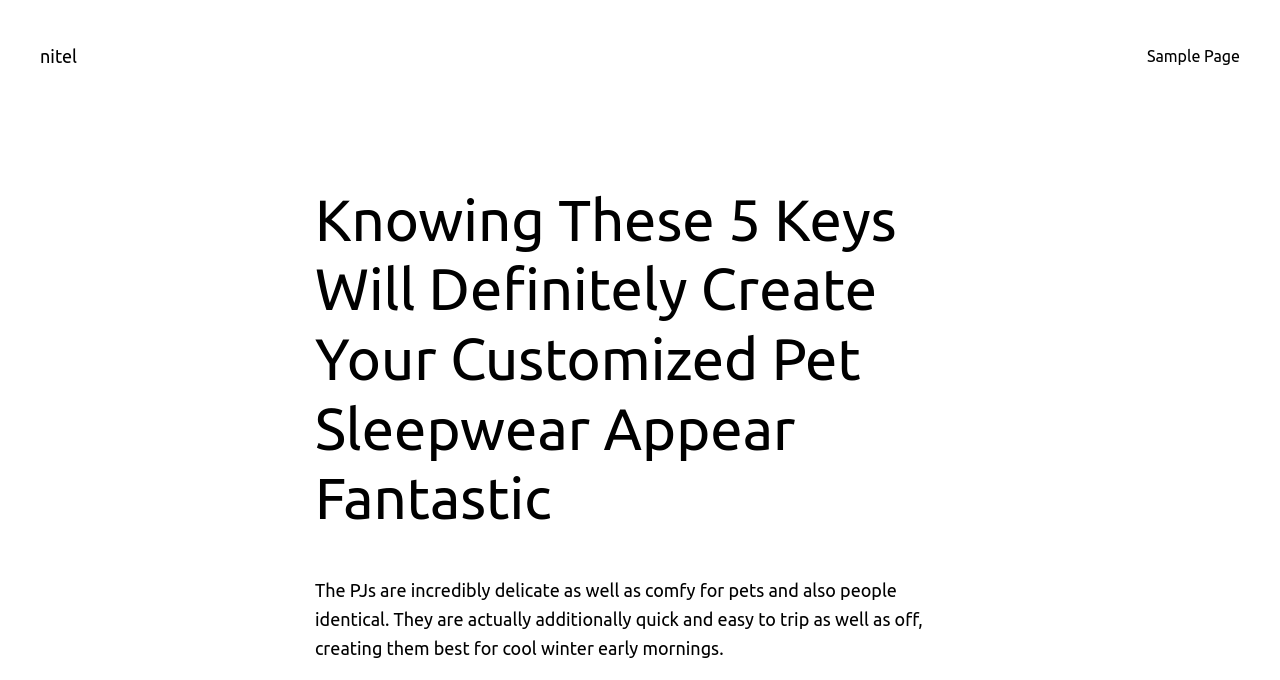Using the description: "nitel", determine the UI element's bounding box coordinates. Ensure the coordinates are in the format of four float numbers between 0 and 1, i.e., [left, top, right, bottom].

[0.031, 0.067, 0.06, 0.097]